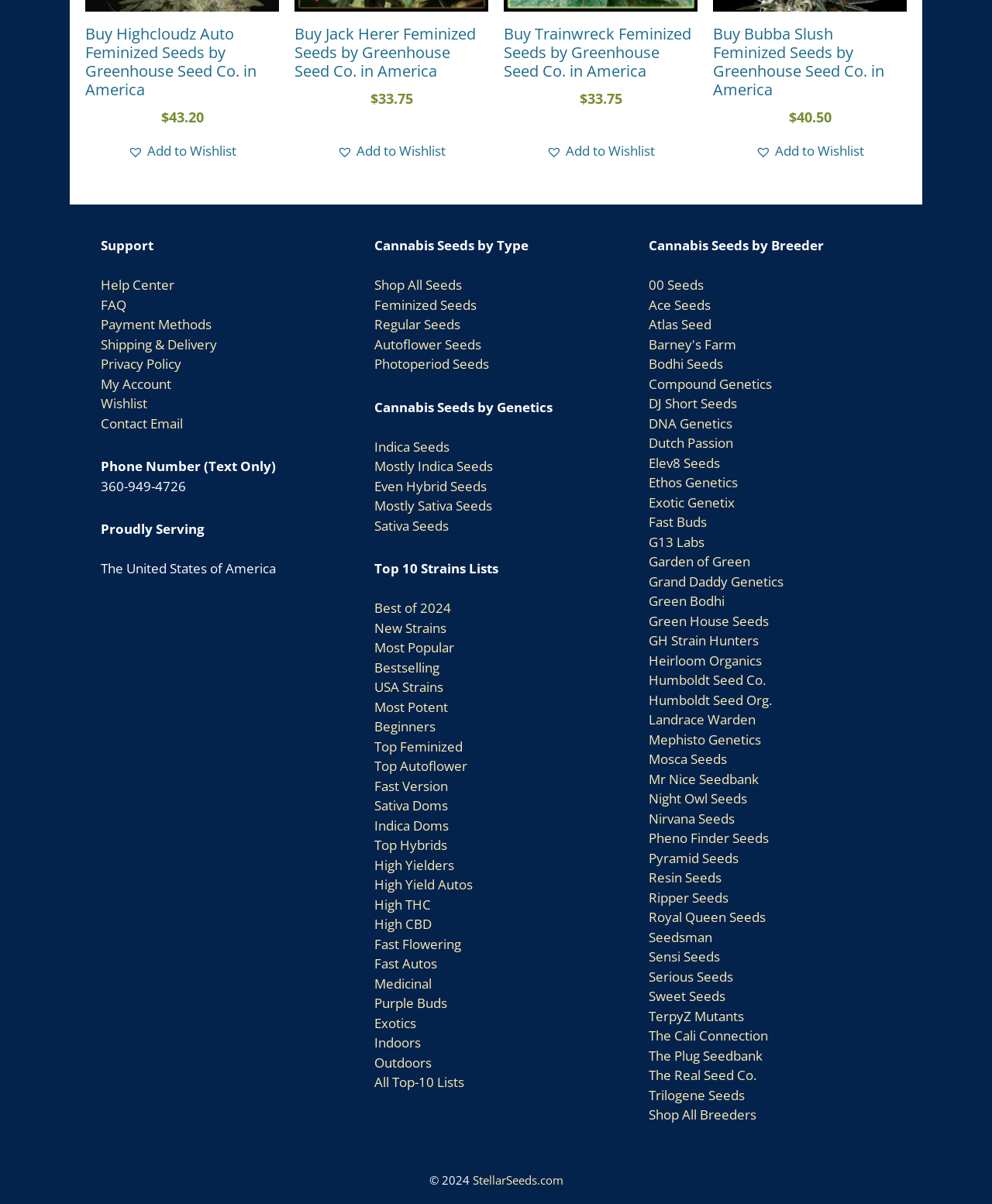Pinpoint the bounding box coordinates of the clickable element to carry out the following instruction: "View Best of 2024 Strains."

[0.378, 0.498, 0.455, 0.512]